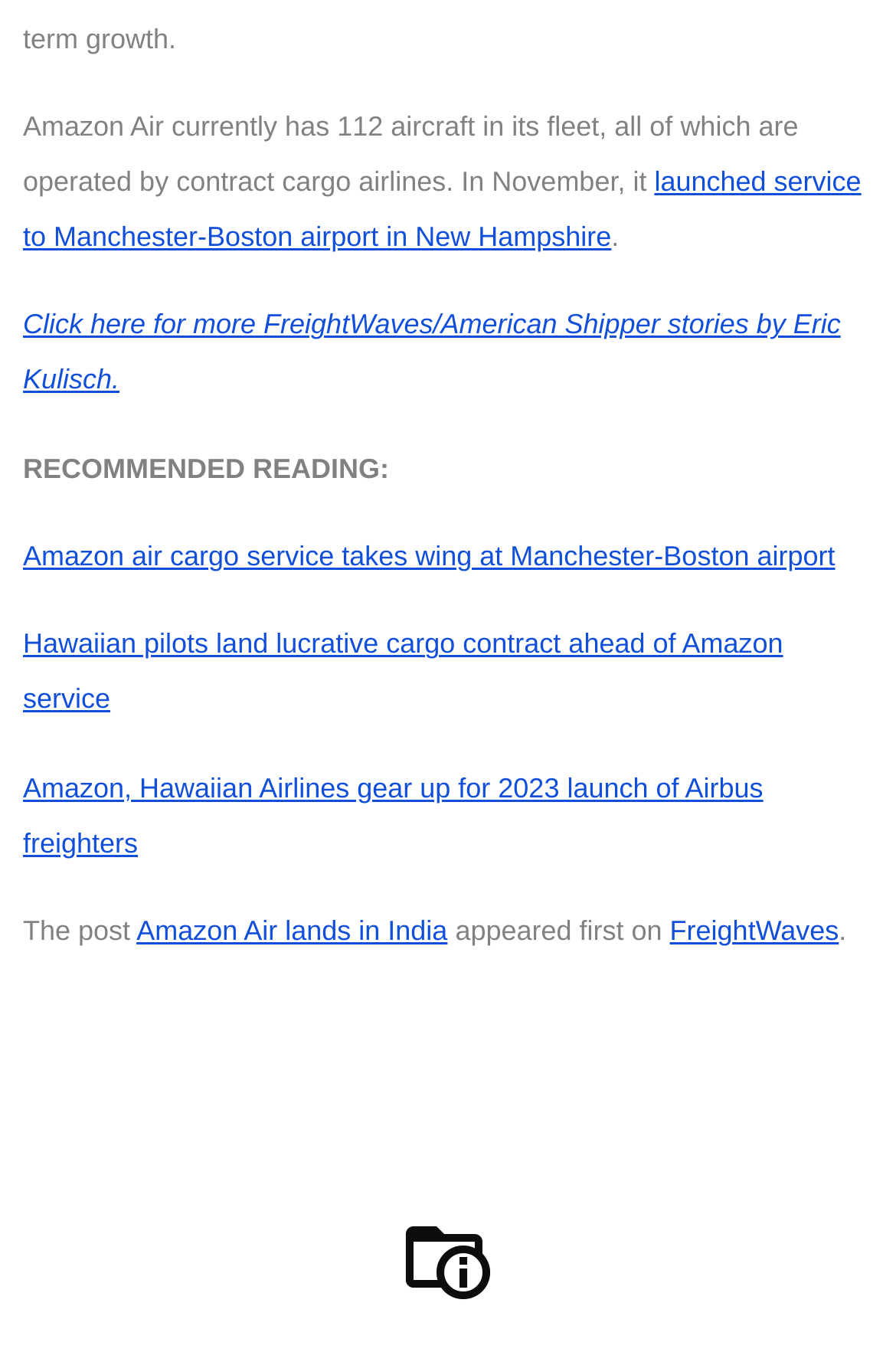From the given element description: "Amazon Air lands in India", find the bounding box for the UI element. Provide the coordinates as four float numbers between 0 and 1, in the order [left, top, right, bottom].

[0.152, 0.67, 0.499, 0.694]